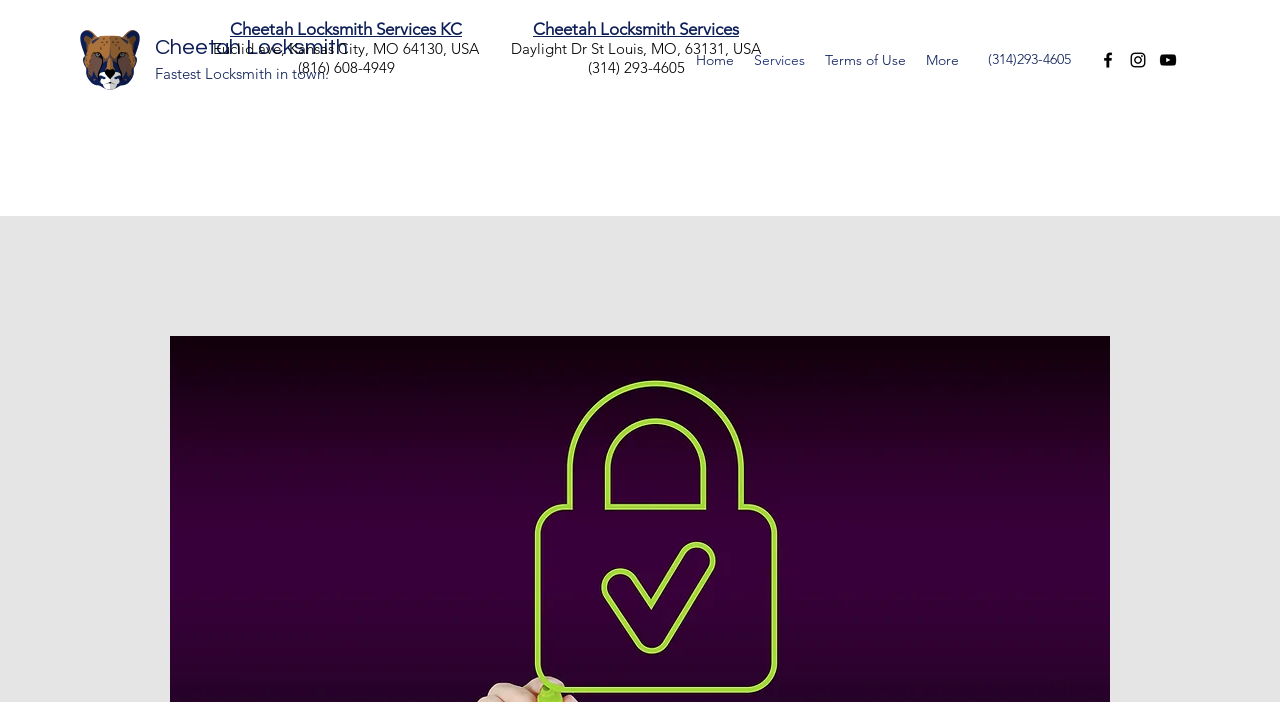Identify the bounding box coordinates of the section that should be clicked to achieve the task described: "Click the 'Home' link".

[0.536, 0.064, 0.581, 0.107]